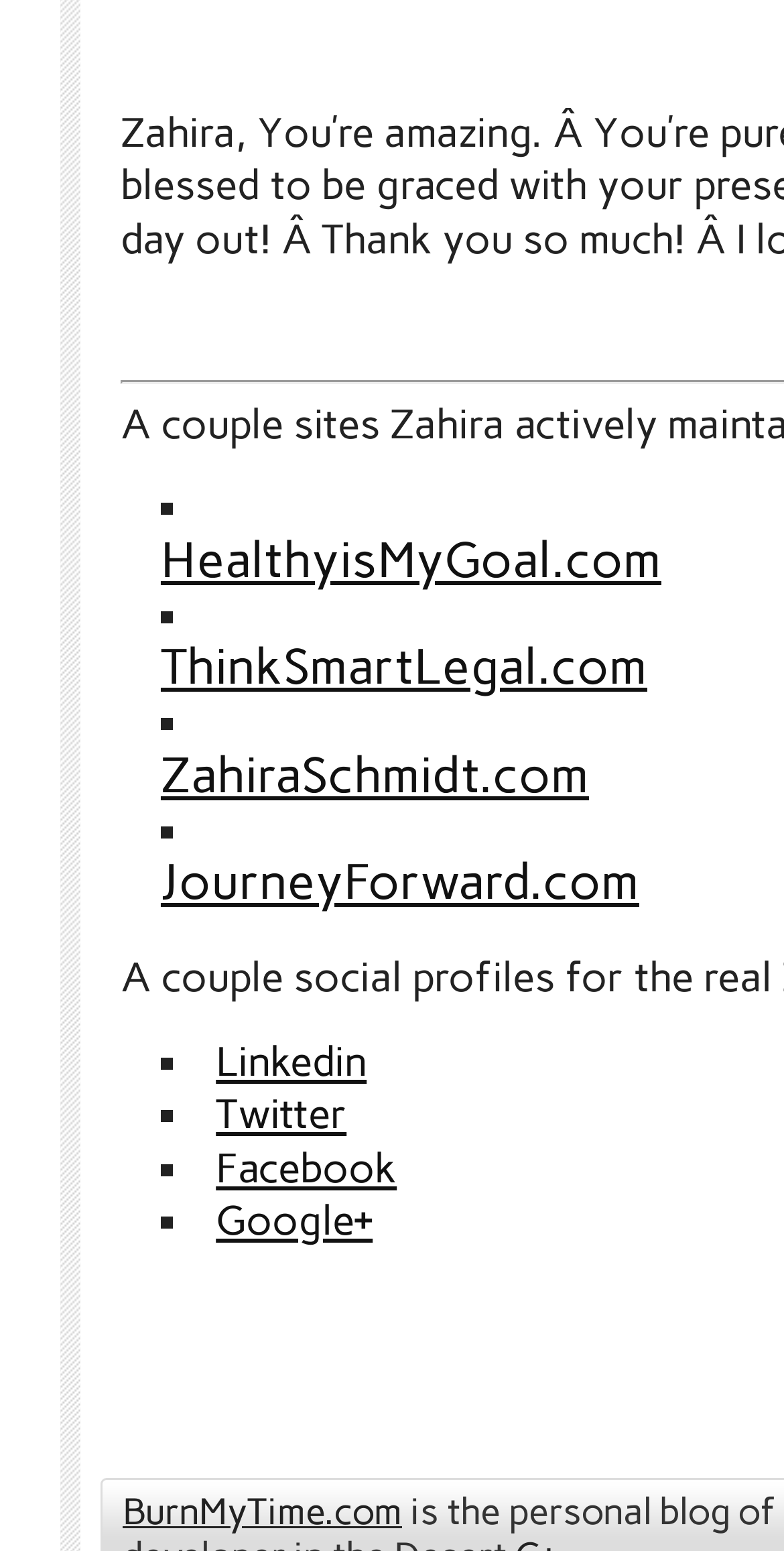What is the first website listed?
Look at the screenshot and respond with one word or a short phrase.

HealthyisMyGoal.com